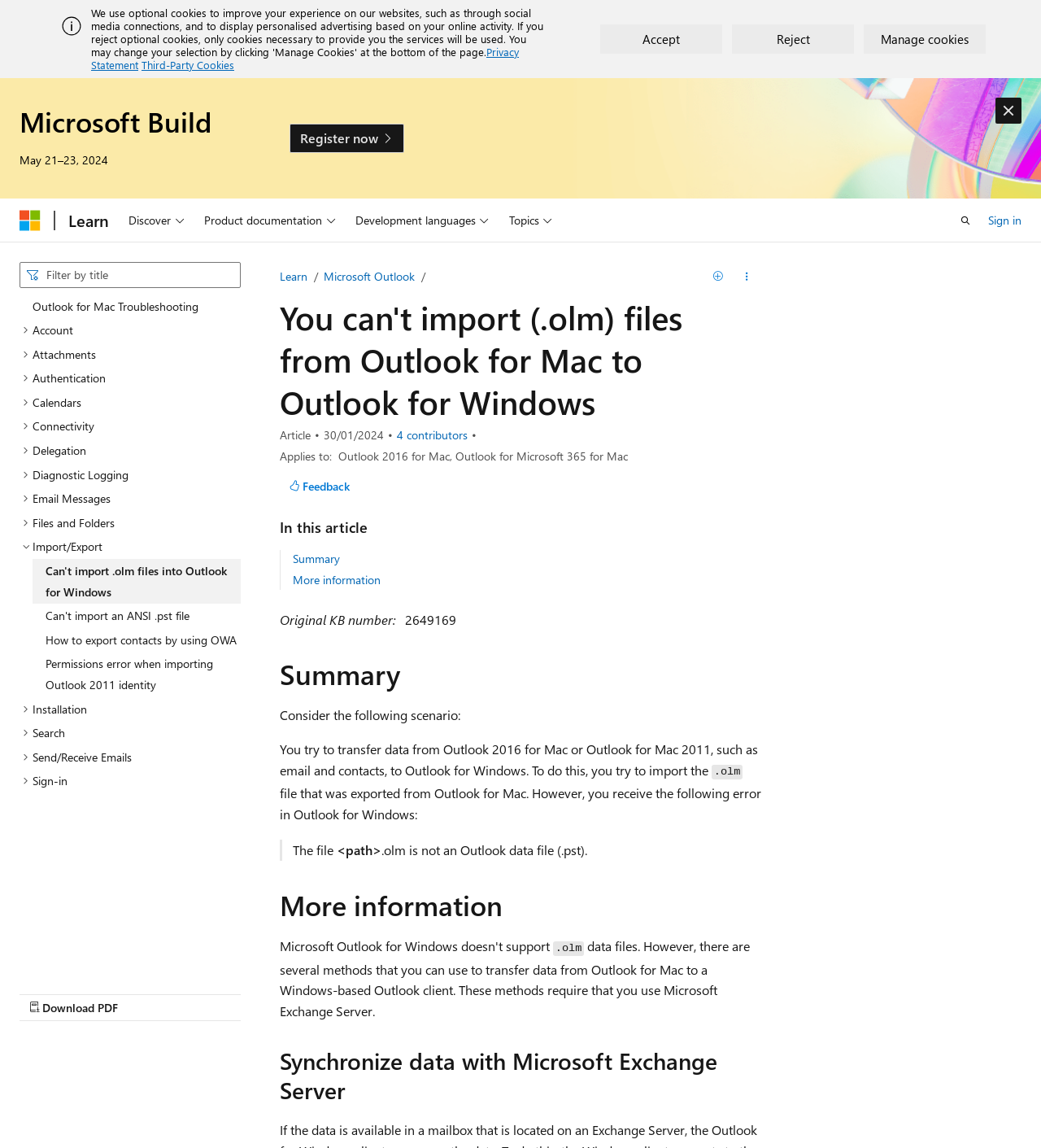Find the bounding box coordinates for the area that must be clicked to perform this action: "Search for something".

[0.019, 0.228, 0.231, 0.251]